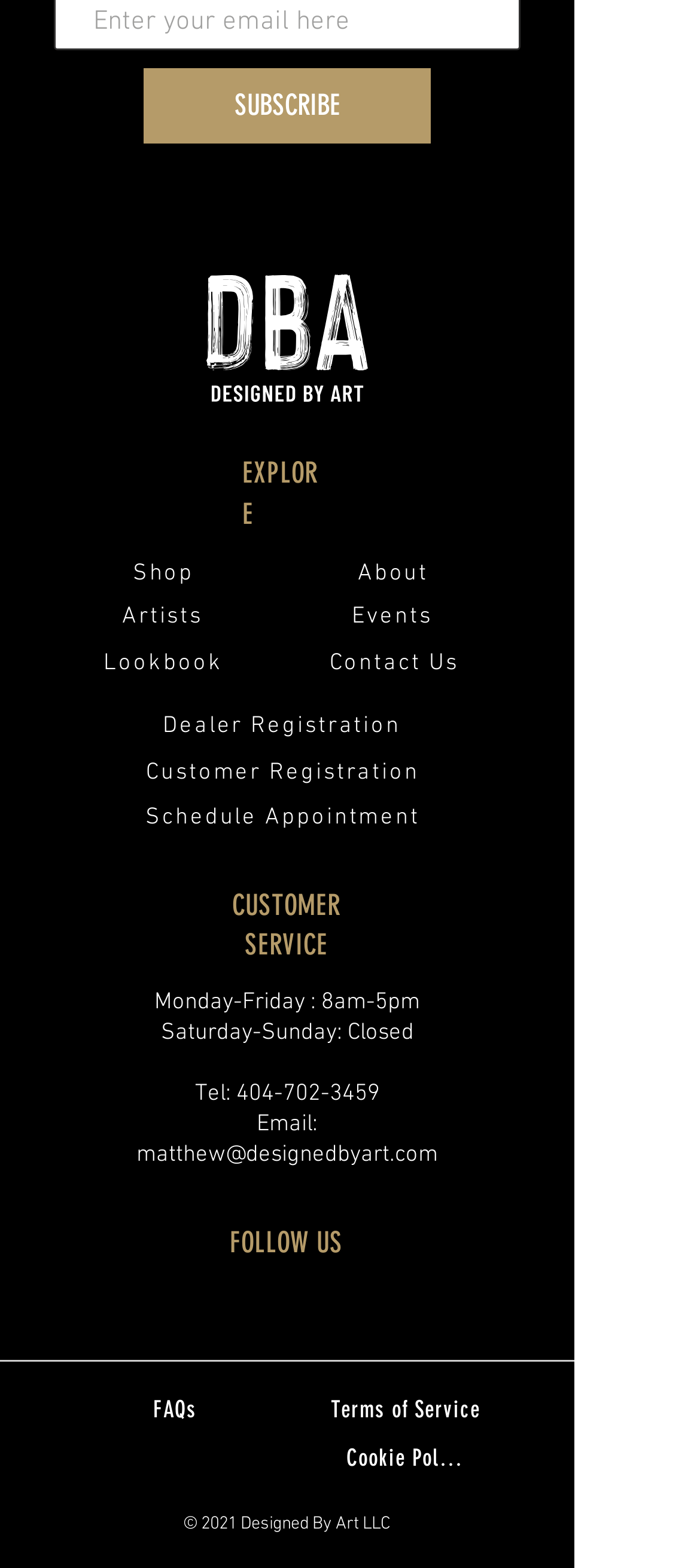Find the bounding box coordinates for the area you need to click to carry out the instruction: "View the lookbook". The coordinates should be four float numbers between 0 and 1, indicated as [left, top, right, bottom].

[0.141, 0.414, 0.336, 0.432]